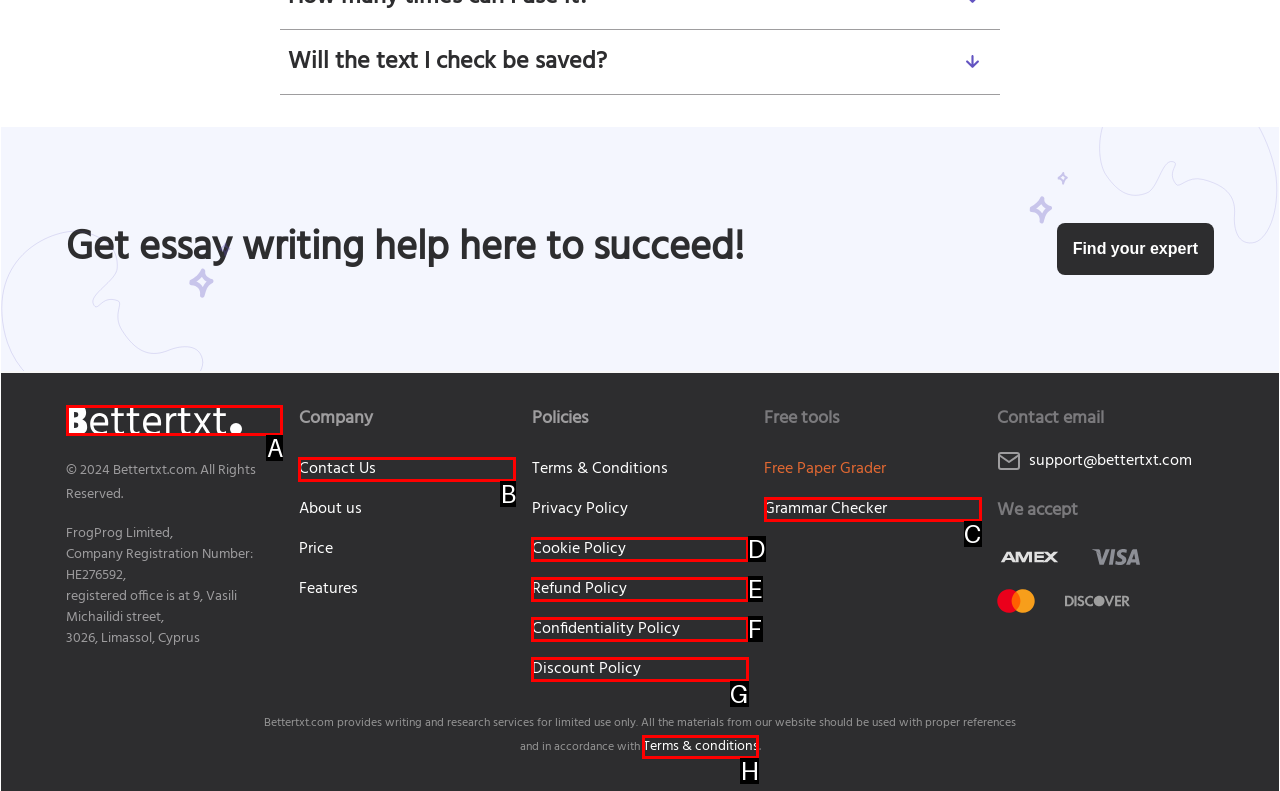Choose the letter that best represents the description: Vehicle Insurance. Answer with the letter of the selected choice directly.

None